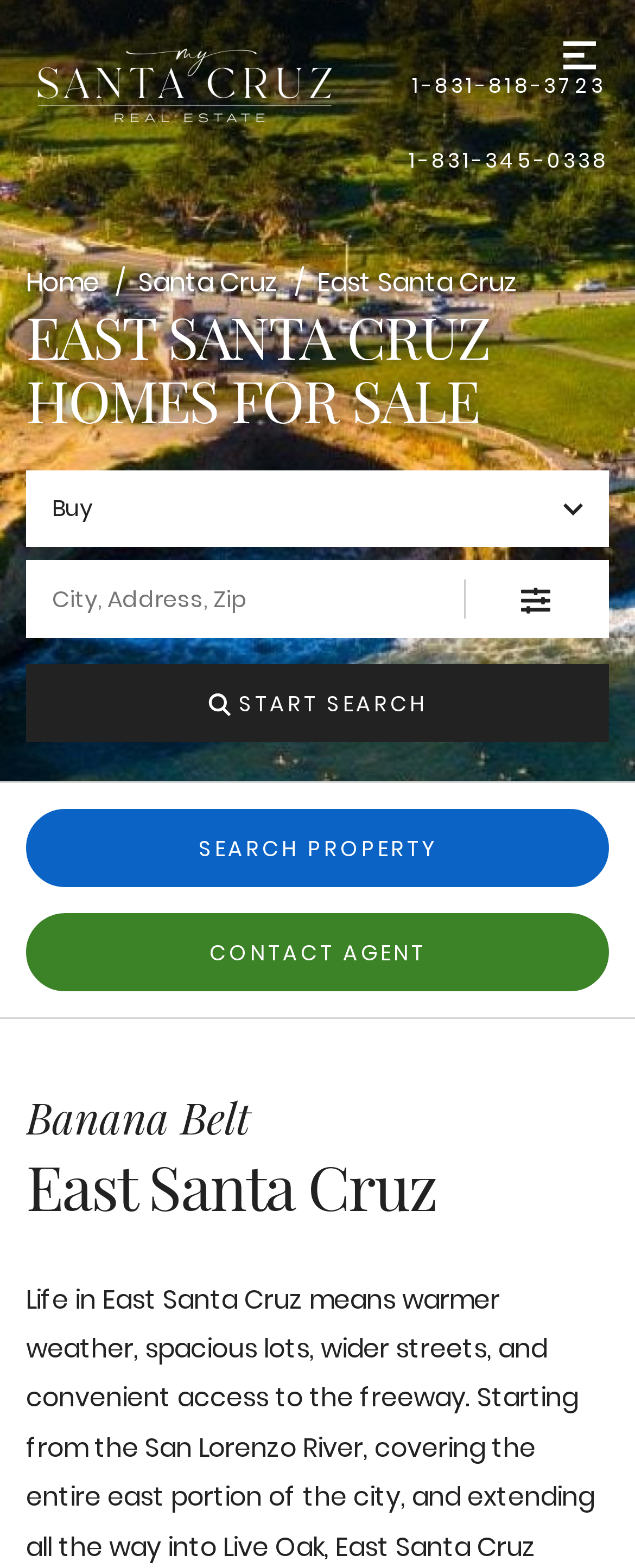Can you specify the bounding box coordinates for the region that should be clicked to fulfill this instruction: "Go to homepage".

[0.041, 0.025, 0.644, 0.083]